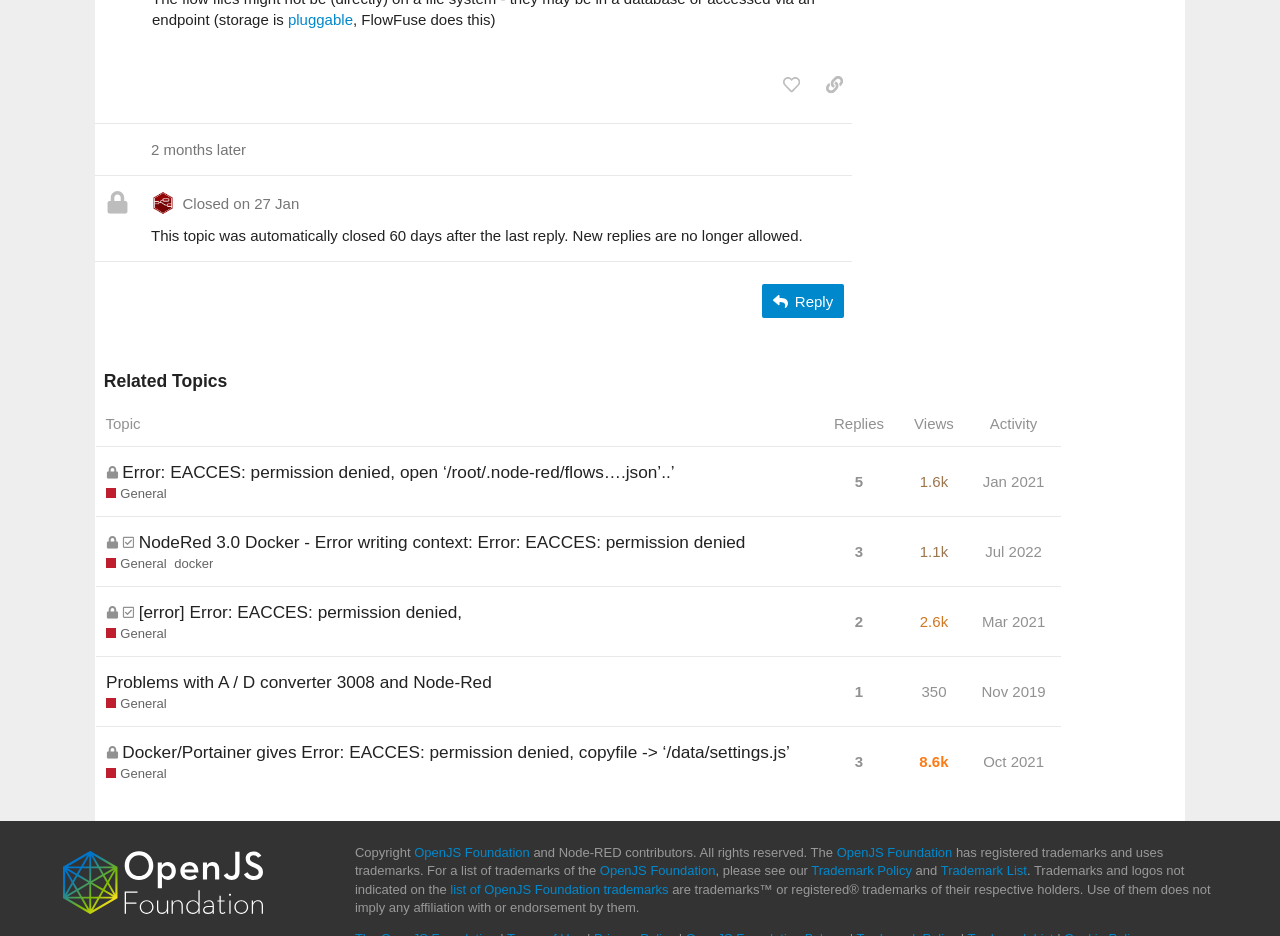Show the bounding box coordinates for the HTML element as described: "5".

[0.664, 0.491, 0.678, 0.539]